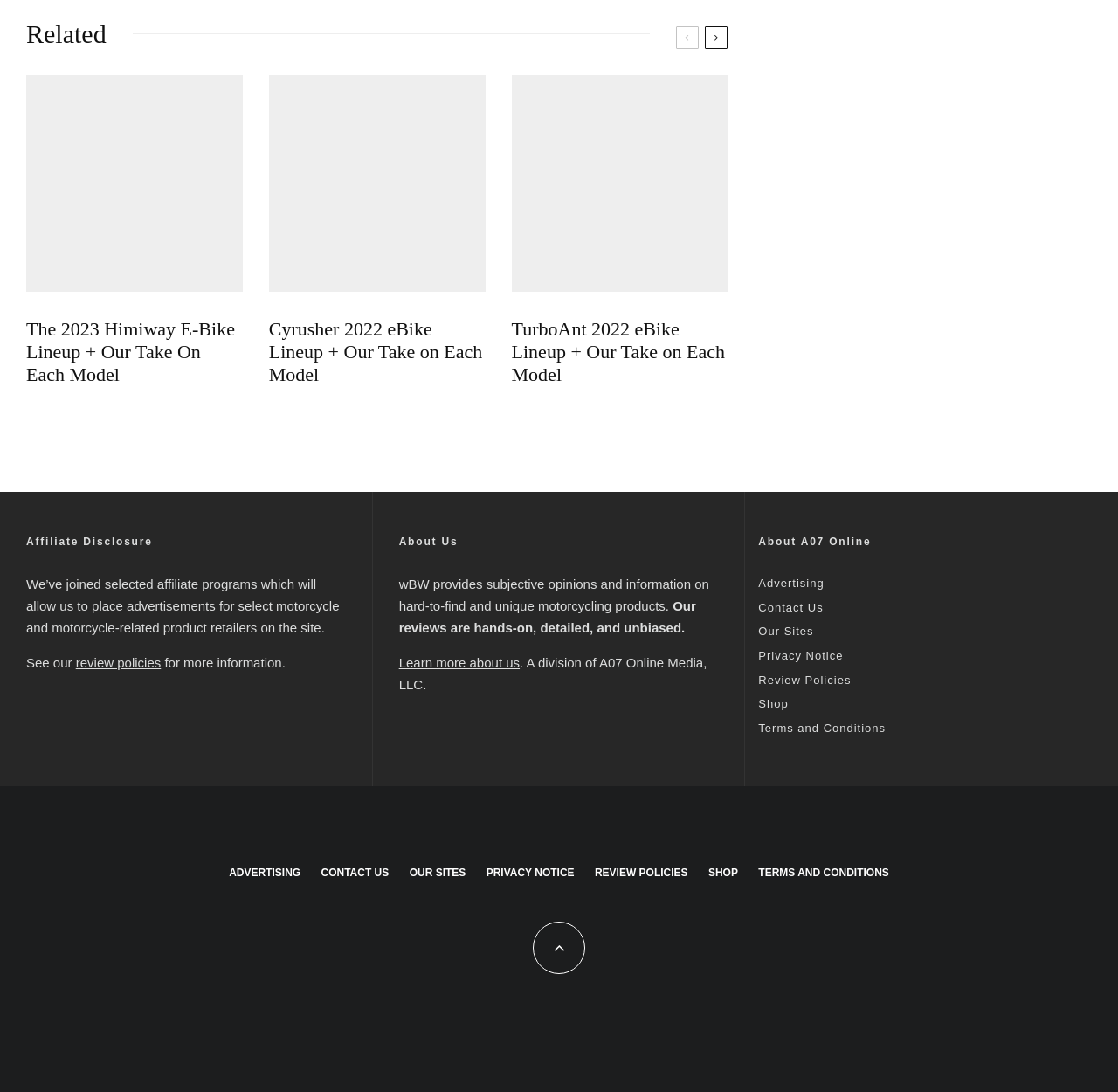Highlight the bounding box coordinates of the element you need to click to perform the following instruction: "Contact us."

[0.287, 0.792, 0.348, 0.808]